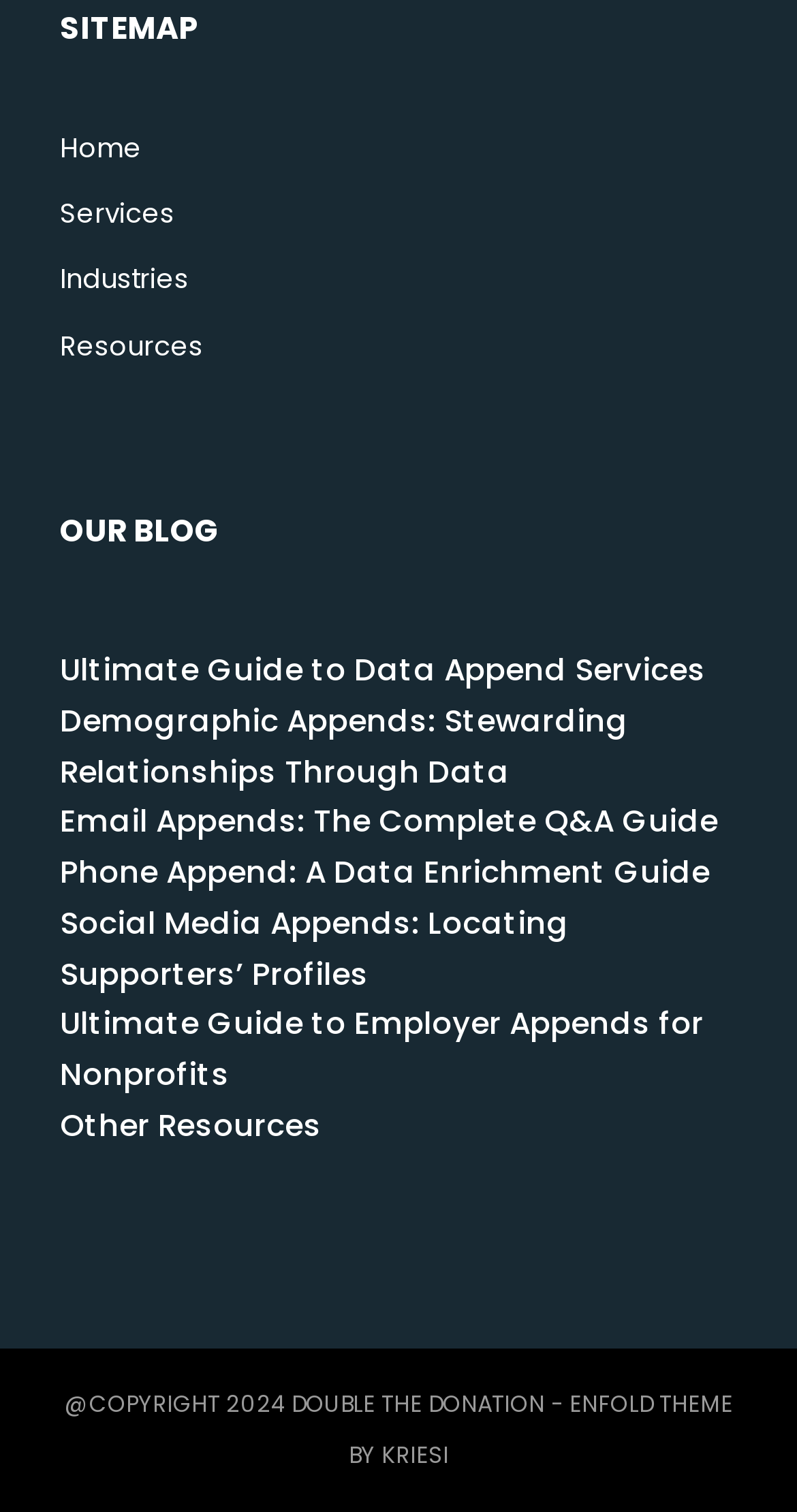Can you pinpoint the bounding box coordinates for the clickable element required for this instruction: "visit the resources page"? The coordinates should be four float numbers between 0 and 1, i.e., [left, top, right, bottom].

[0.075, 0.208, 0.925, 0.252]